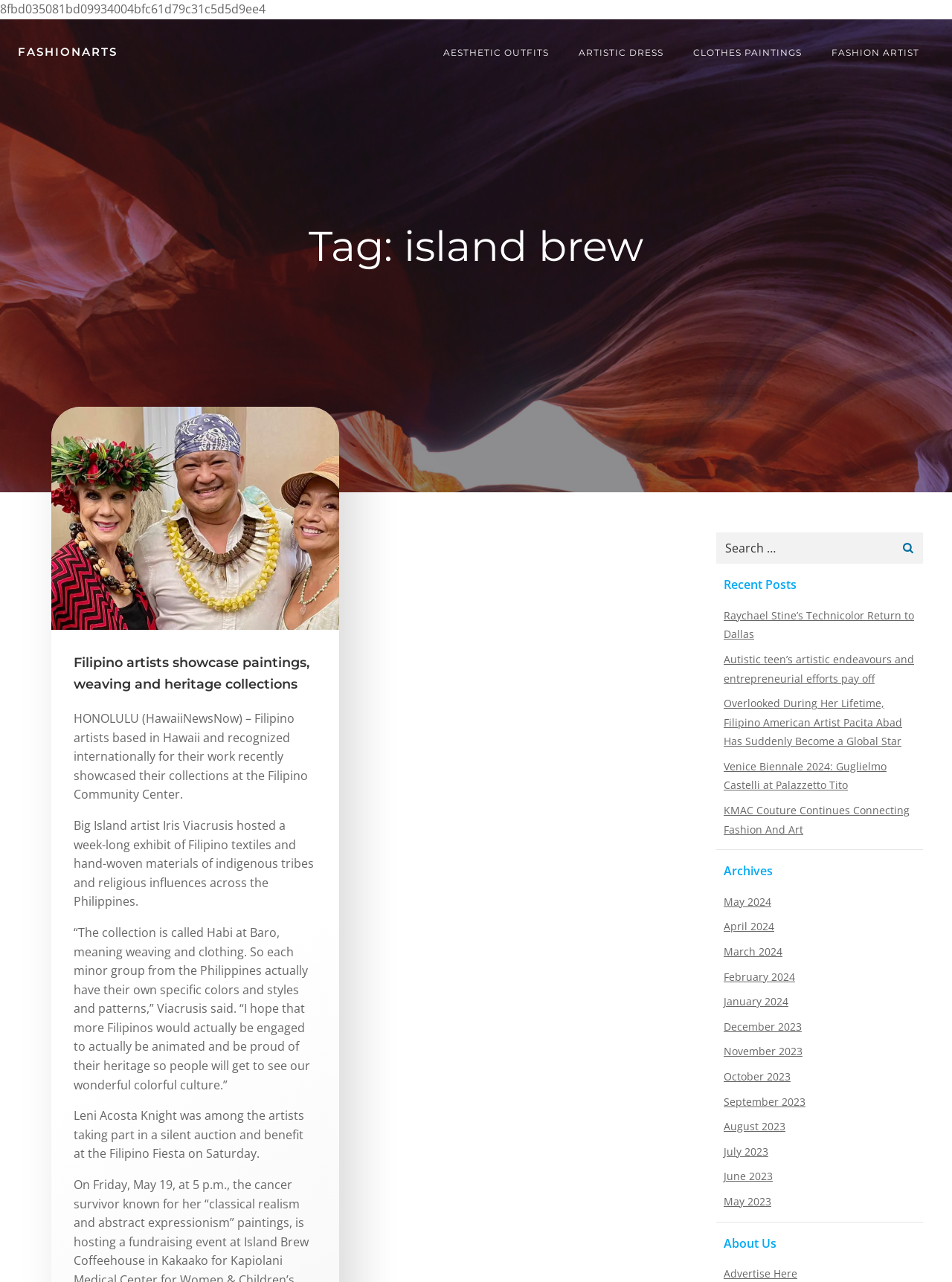Locate the bounding box of the UI element described by: "FashionArts" in the given webpage screenshot.

[0.019, 0.034, 0.123, 0.047]